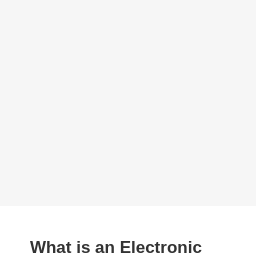Using the information in the image, give a detailed answer to the following question: What is the purpose of EMRs in healthcare settings?

The purpose of EMRs in healthcare settings is to streamline patient information management, making it more efficient and effective, as mentioned in the caption.